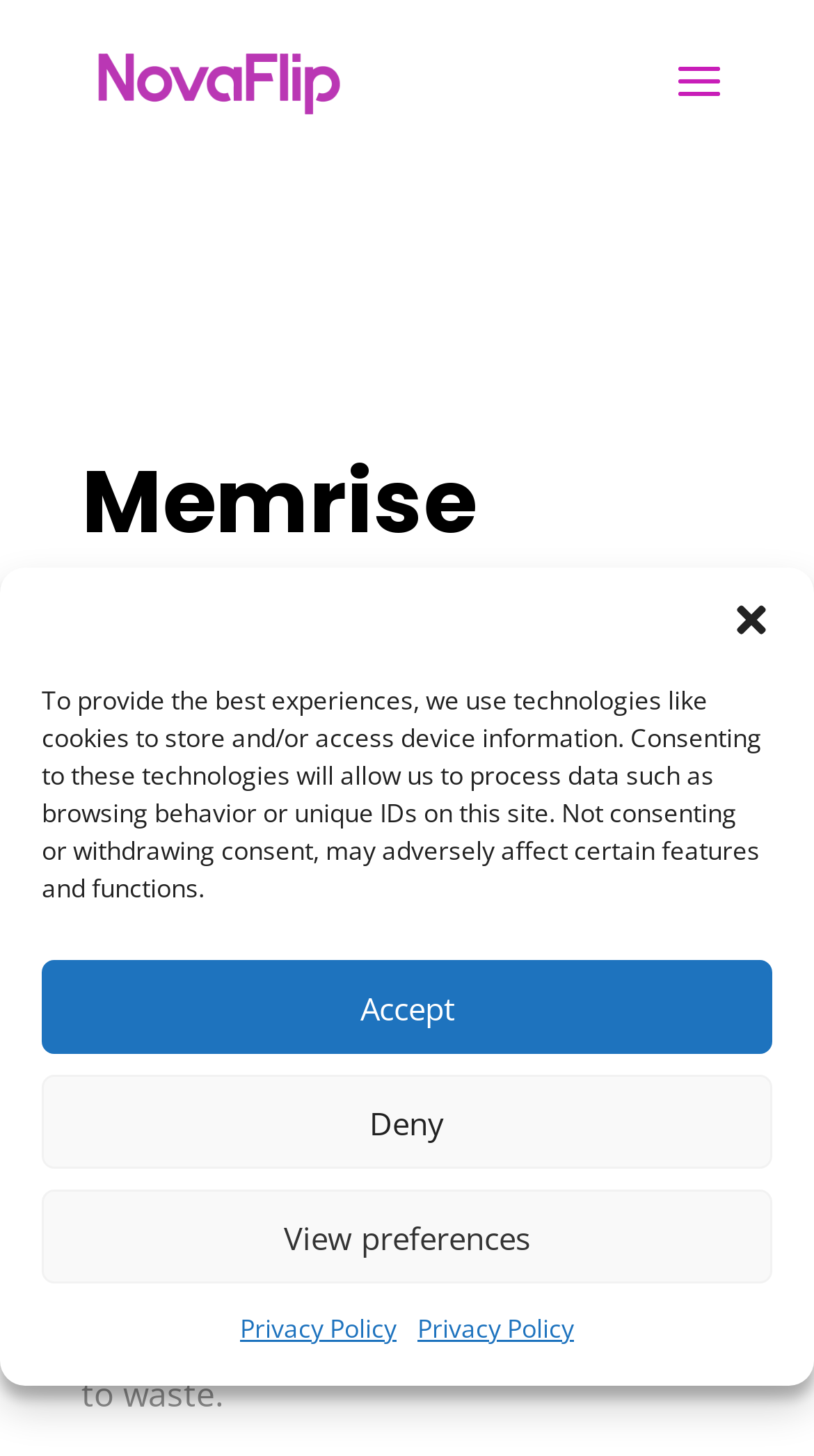Highlight the bounding box coordinates of the element that should be clicked to carry out the following instruction: "close the dialog". The coordinates must be given as four float numbers ranging from 0 to 1, i.e., [left, top, right, bottom].

[0.897, 0.412, 0.949, 0.44]